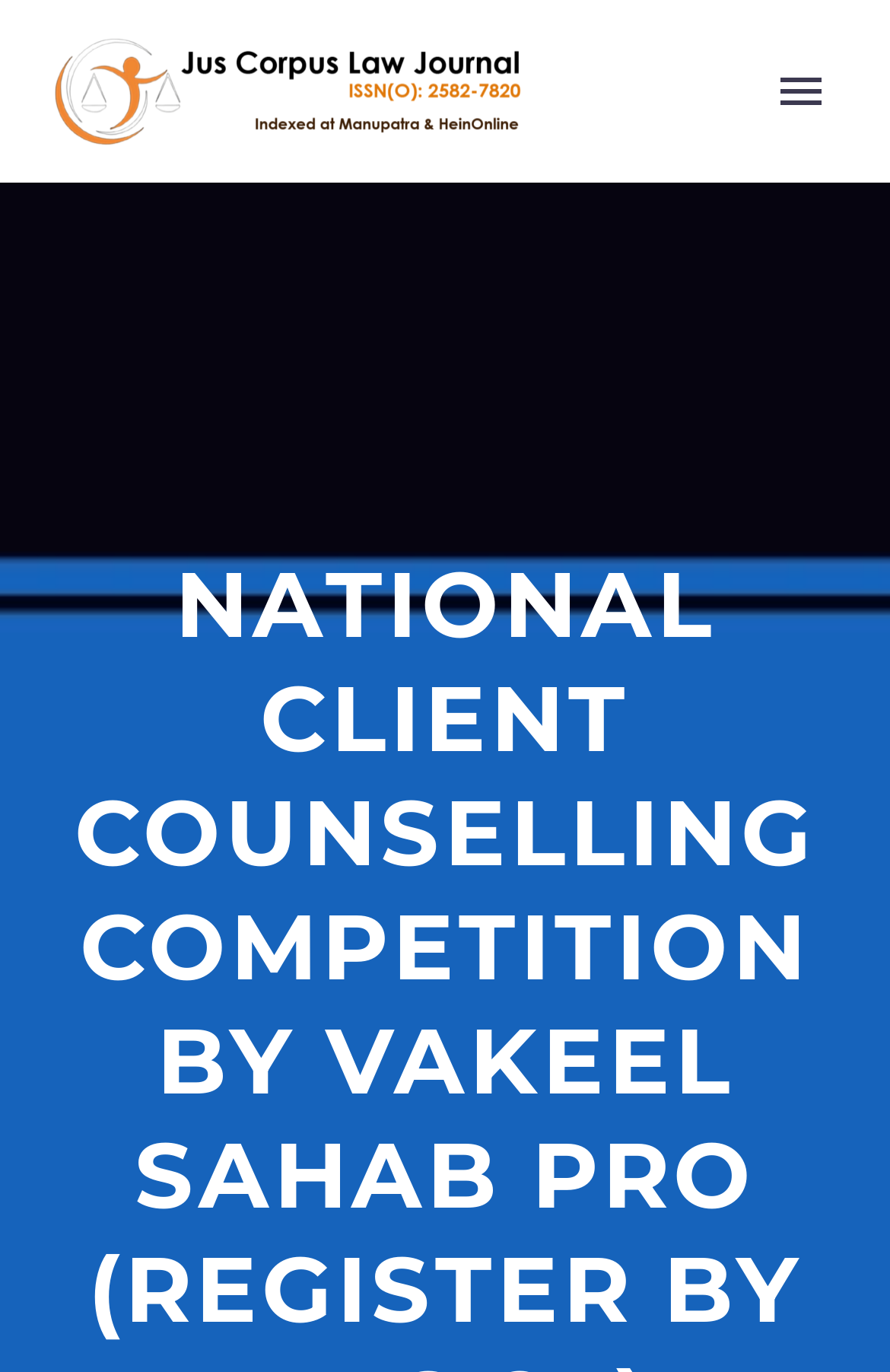Answer the question below using just one word or a short phrase: 
How many menu items are there in the primary menu?

7